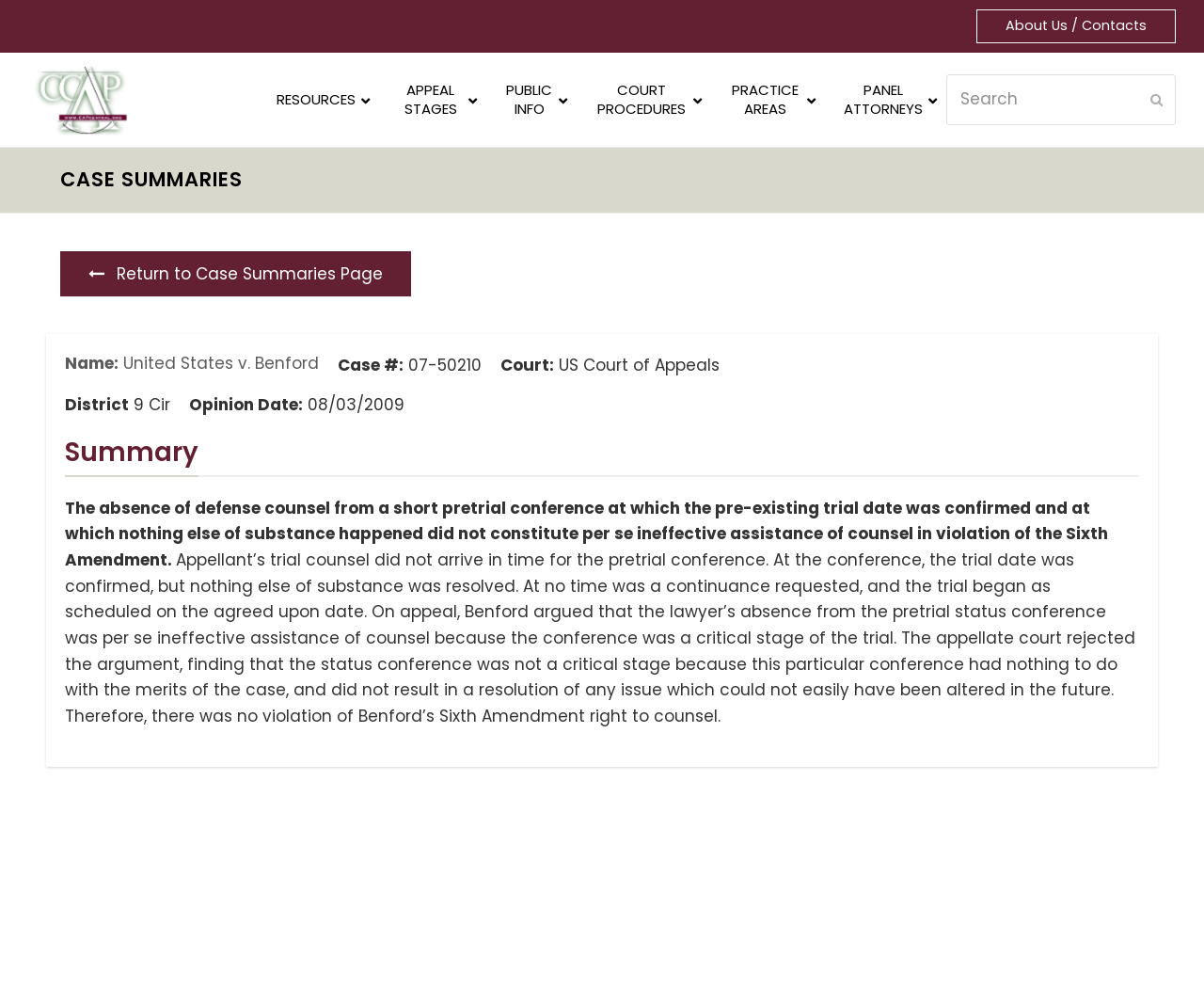Identify the bounding box coordinates of the area you need to click to perform the following instruction: "Return to Case Summaries Page".

[0.05, 0.254, 0.341, 0.3]